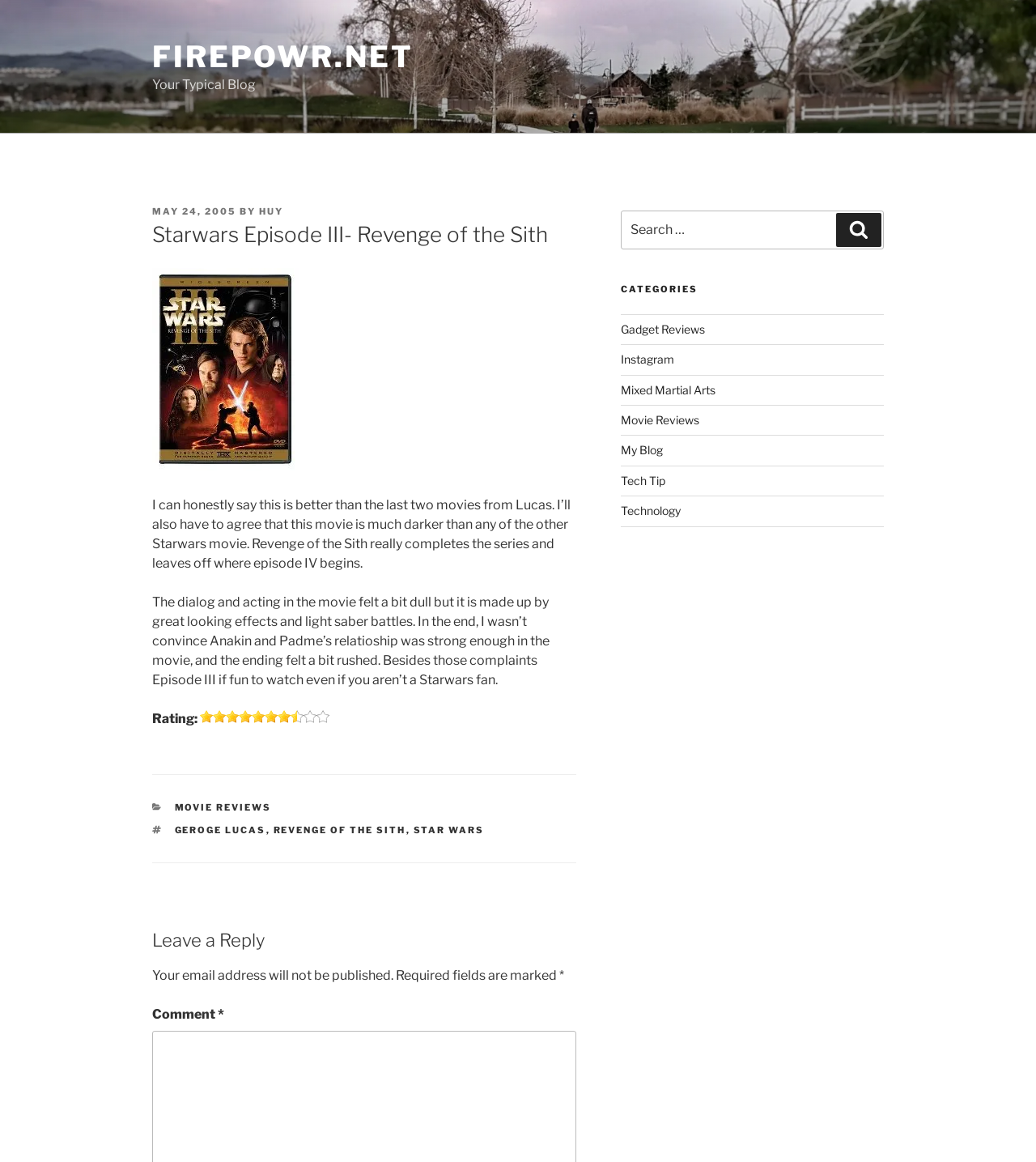Respond to the following query with just one word or a short phrase: 
What is the title of the movie being reviewed?

Star Wars Episode III- Revenge of the Sith